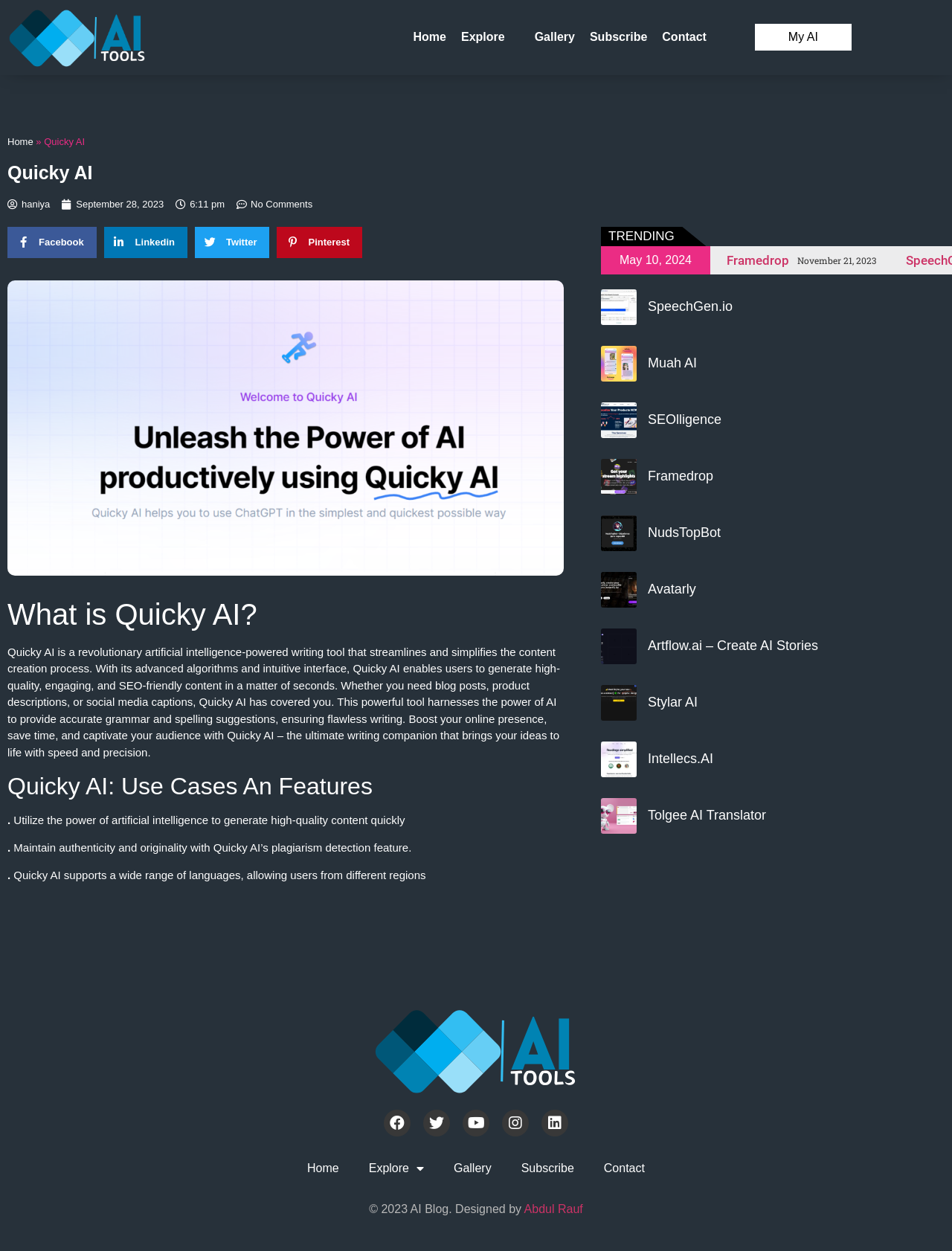What features does Quicky AI have?
Kindly offer a comprehensive and detailed response to the question.

The webpage mentions that Quicky AI has a plagiarism detection feature and supports a wide range of languages, allowing users from different regions to utilize the tool.